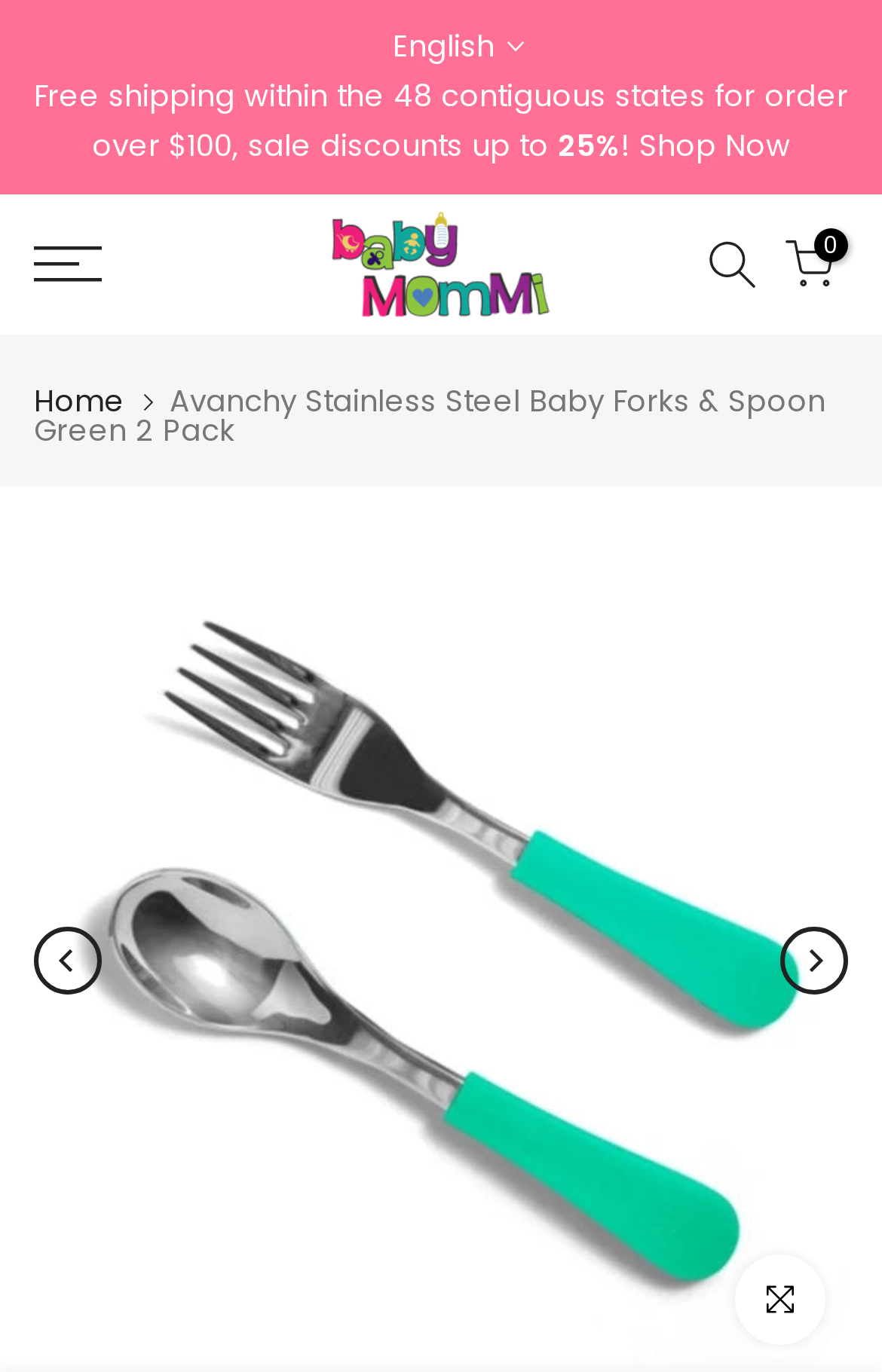Use a single word or phrase to answer the question: 
What is the name of the website?

BABY MOMMI